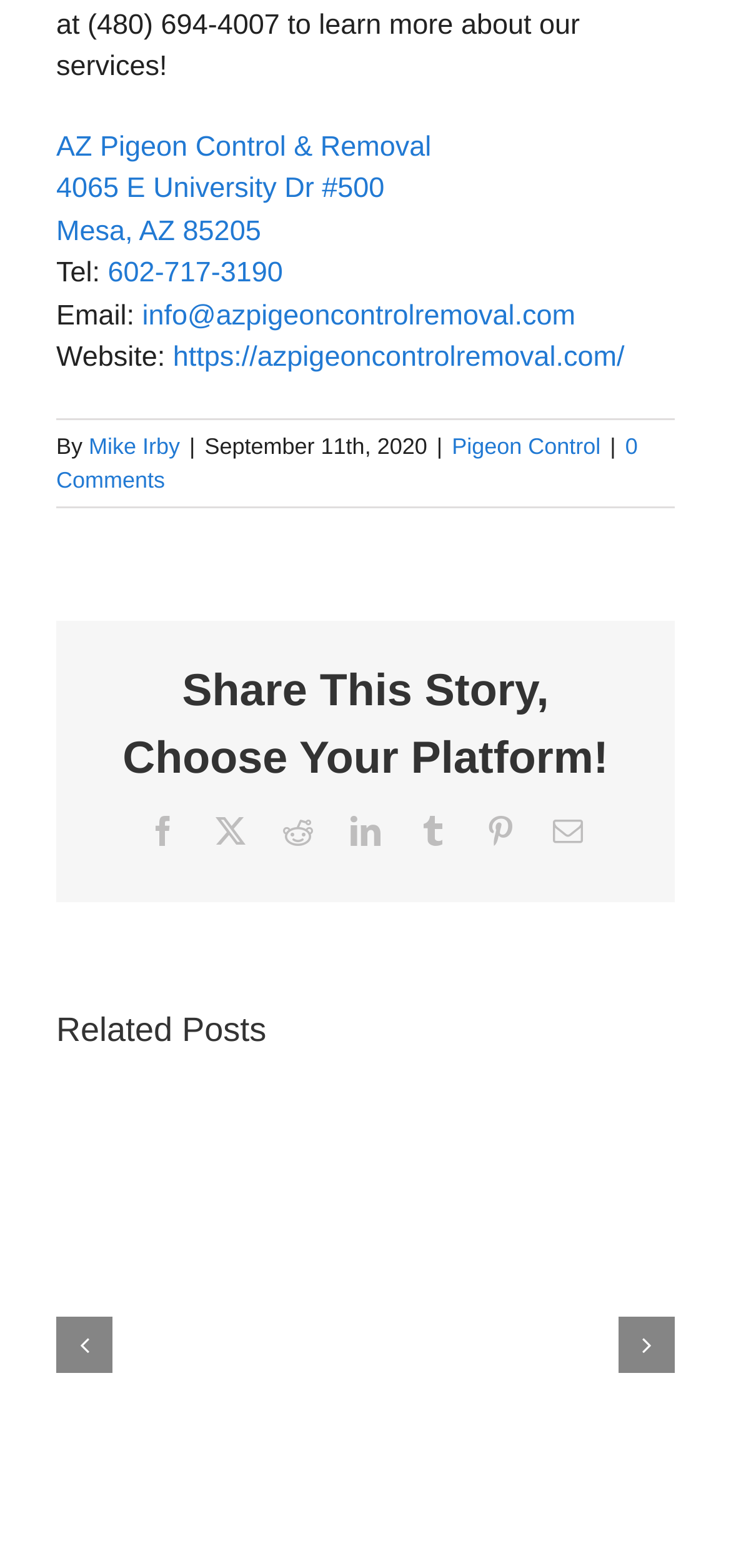Who is the author of this article?
Refer to the image and give a detailed response to the question.

I found the author's name by looking at the section that says 'By' followed by the name 'Mike Irby'.